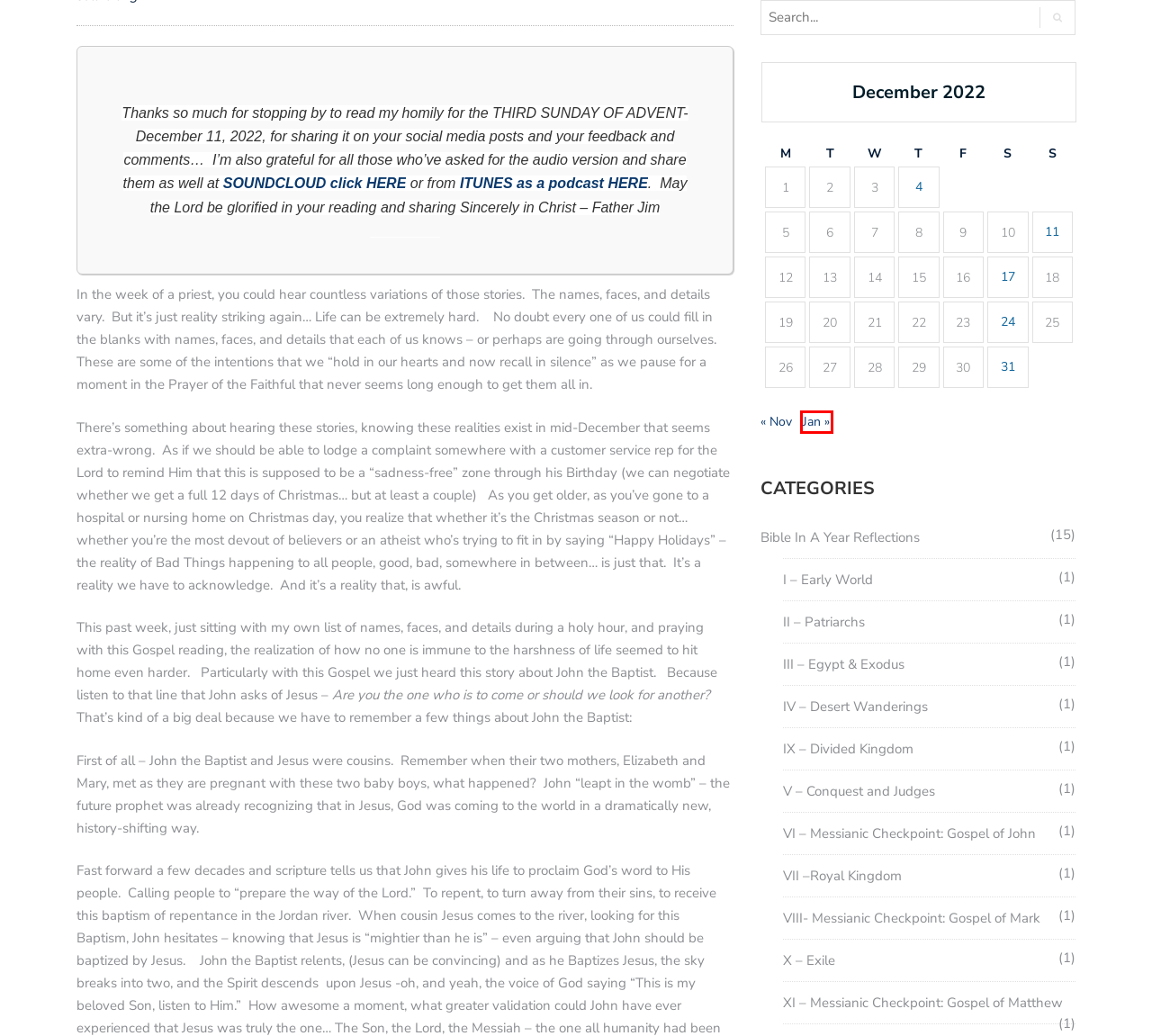Analyze the given webpage screenshot and identify the UI element within the red bounding box. Select the webpage description that best matches what you expect the new webpage to look like after clicking the element. Here are the candidates:
A. January 2023 – Homily on the Spot
B. I – Early World – Homily on the Spot
C. II – Patriarchs – Homily on the Spot
D. X – Exile – Homily on the Spot
E. VIII- Messianic Checkpoint: Gospel of Mark – Homily on the Spot
F. November 2022 – Homily on the Spot
G. IX – Divided Kingdom – Homily on the Spot
H. III – Egypt & Exodus – Homily on the Spot

A